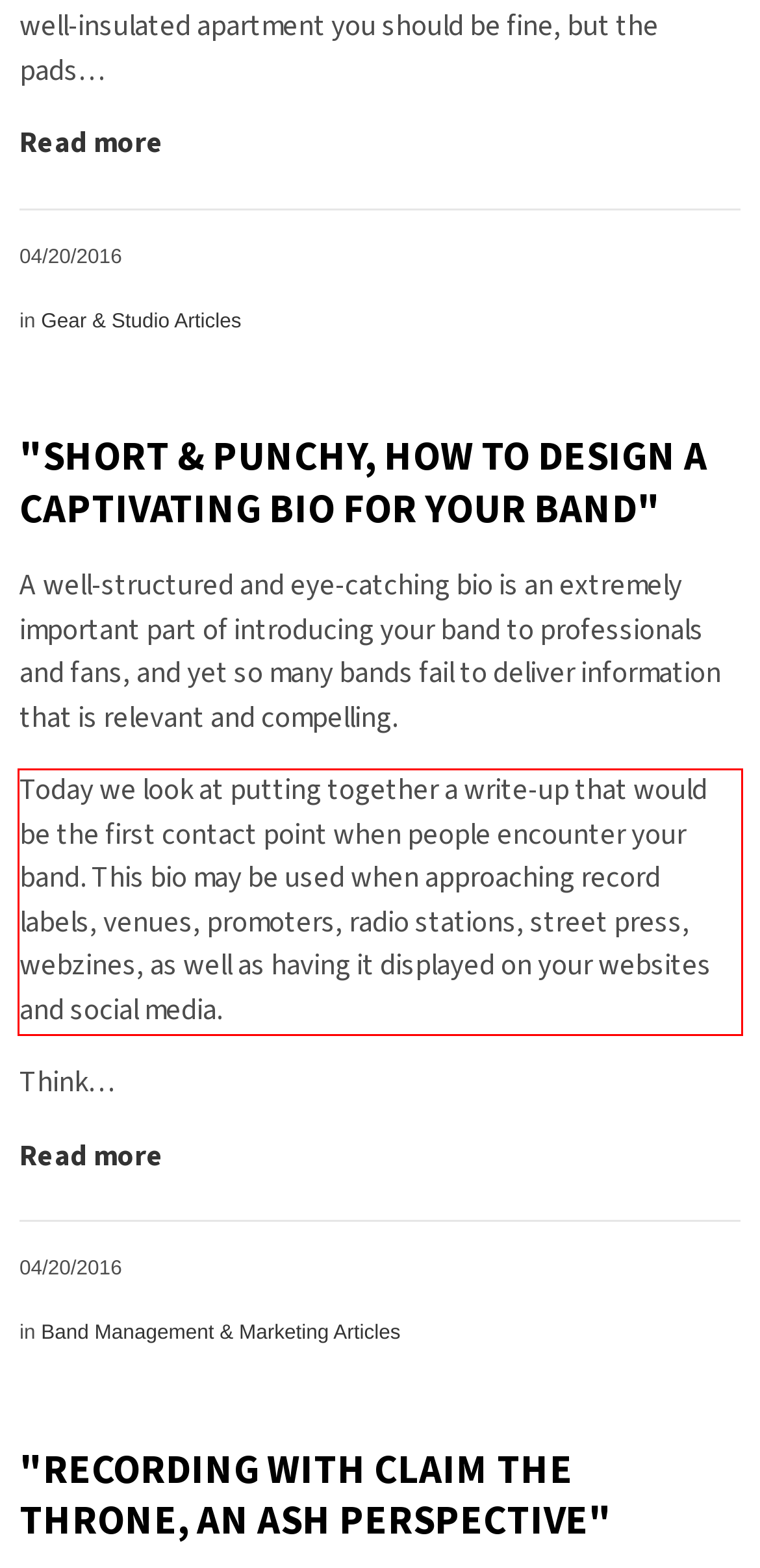Your task is to recognize and extract the text content from the UI element enclosed in the red bounding box on the webpage screenshot.

Today we look at putting together a write-up that would be the first contact point when people encounter your band. This bio may be used when approaching record labels, venues, promoters, radio stations, street press, webzines, as well as having it displayed on your websites and social media.